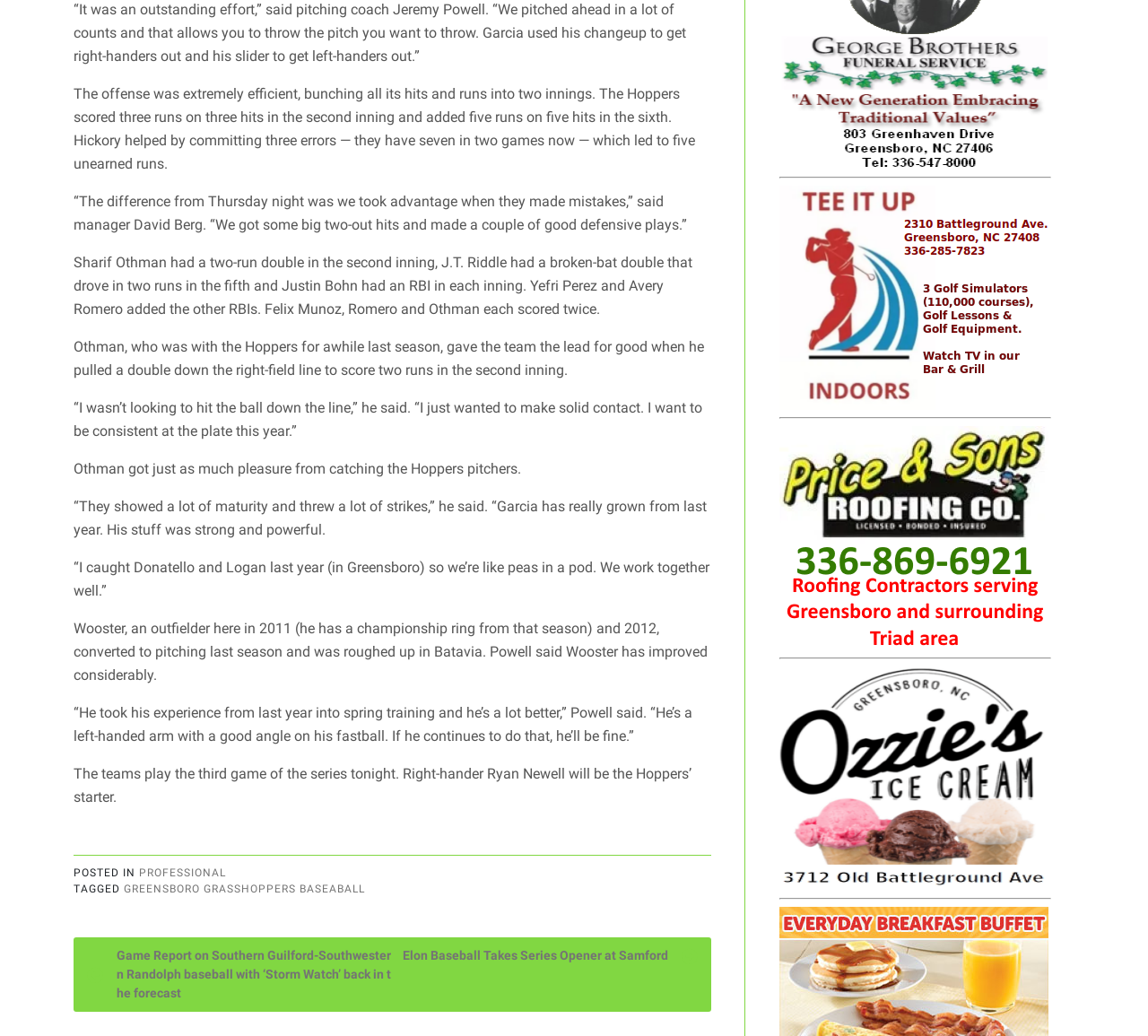Who is the starter for the Hoppers in the third game of the series?
Please respond to the question with a detailed and informative answer.

The article mentions that right-hander Ryan Newell will be the Hoppers' starter in the third game of the series.